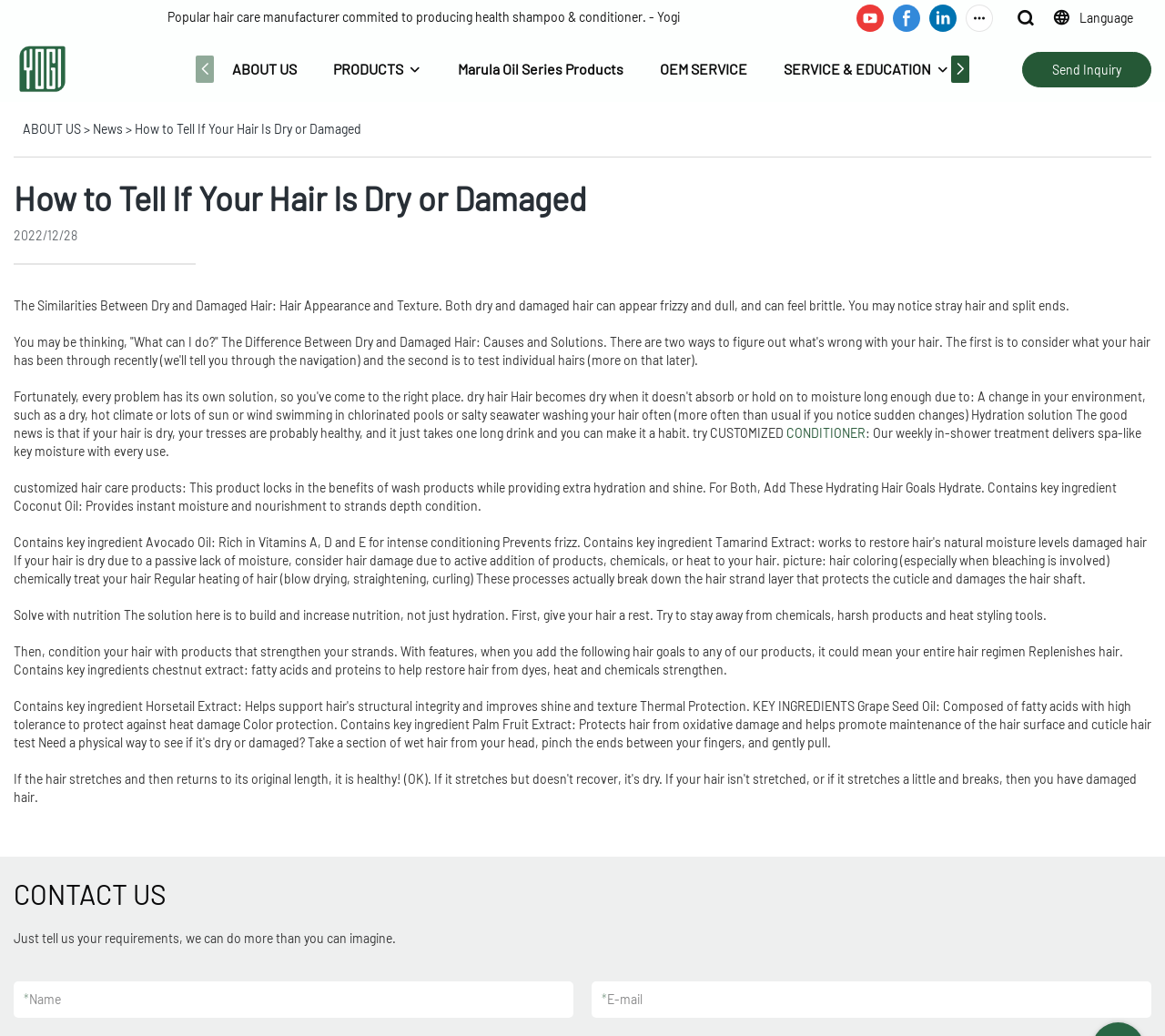What is the main heading of this webpage? Please extract and provide it.

How to Tell If Your Hair Is Dry or Damaged